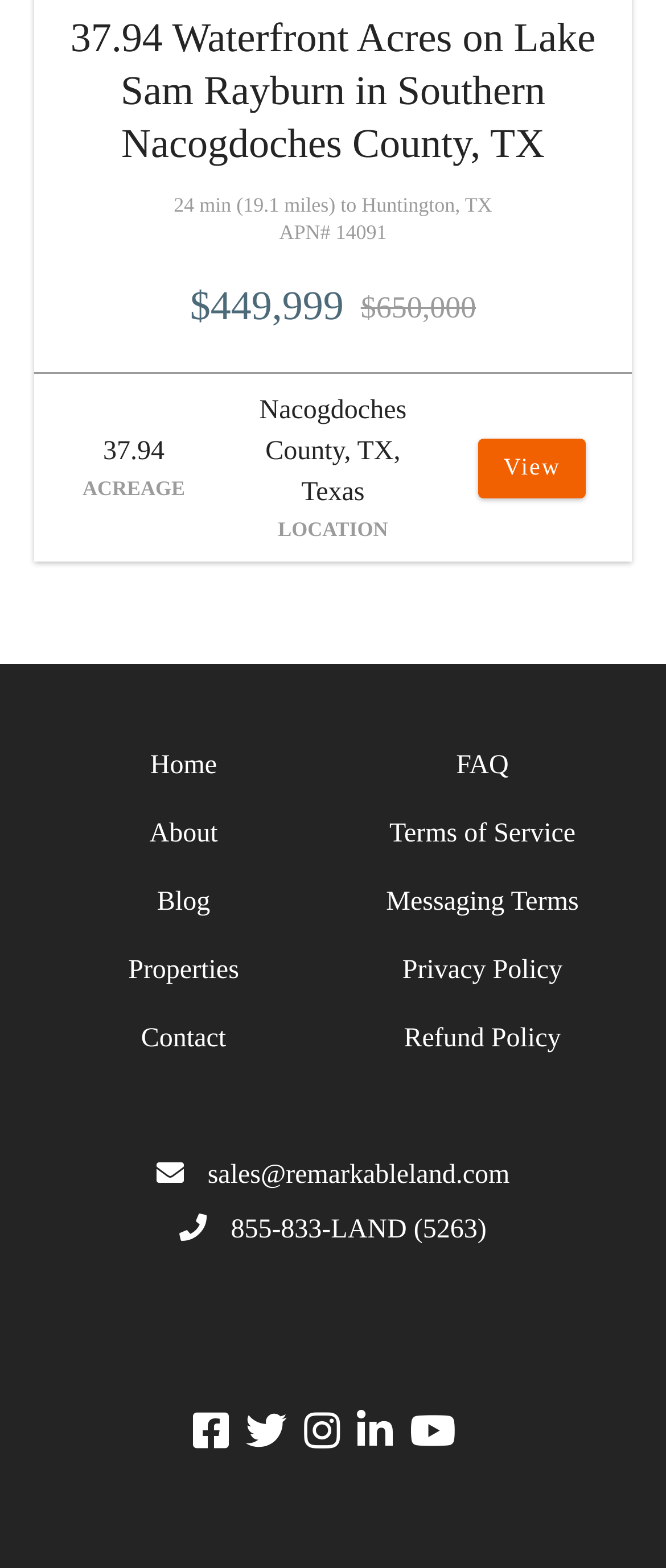Specify the bounding box coordinates of the area that needs to be clicked to achieve the following instruction: "Call the sales number".

[0.346, 0.775, 0.73, 0.794]